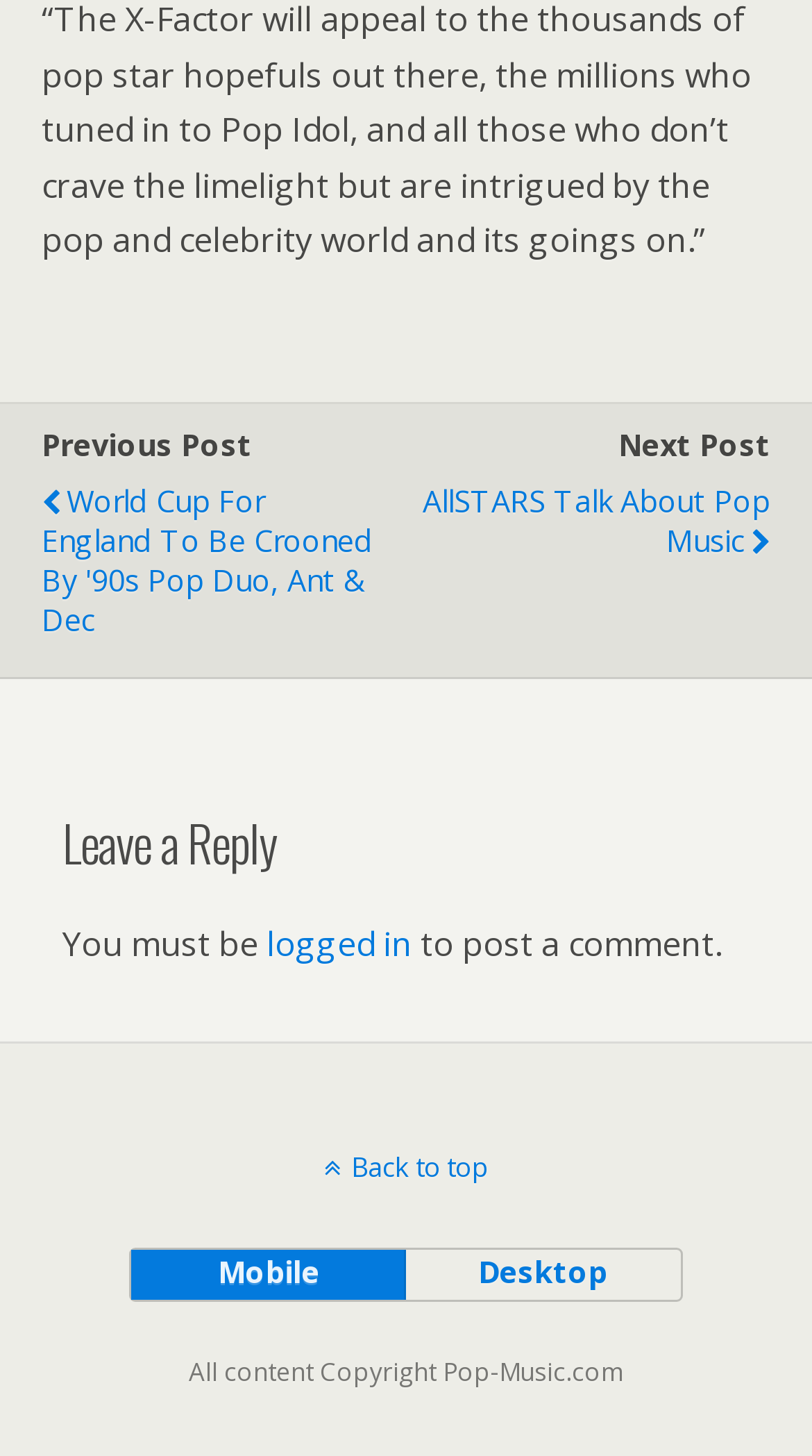What is the topic of the current post?
Carefully analyze the image and provide a thorough answer to the question.

Based on the link text 'World Cup For England To Be Crooned By '90s Pop Duo, Ant & Dec', it can be inferred that the current post is about the World Cup.